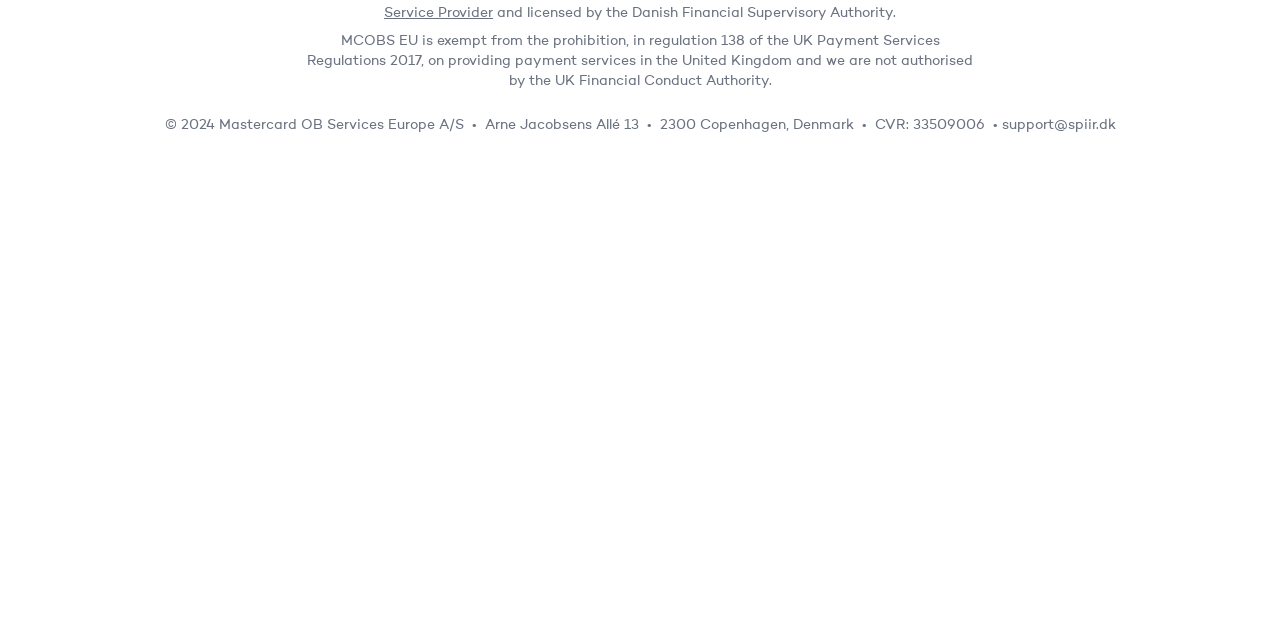Given the description "support@spiir.dk", determine the bounding box of the corresponding UI element.

[0.782, 0.184, 0.871, 0.206]